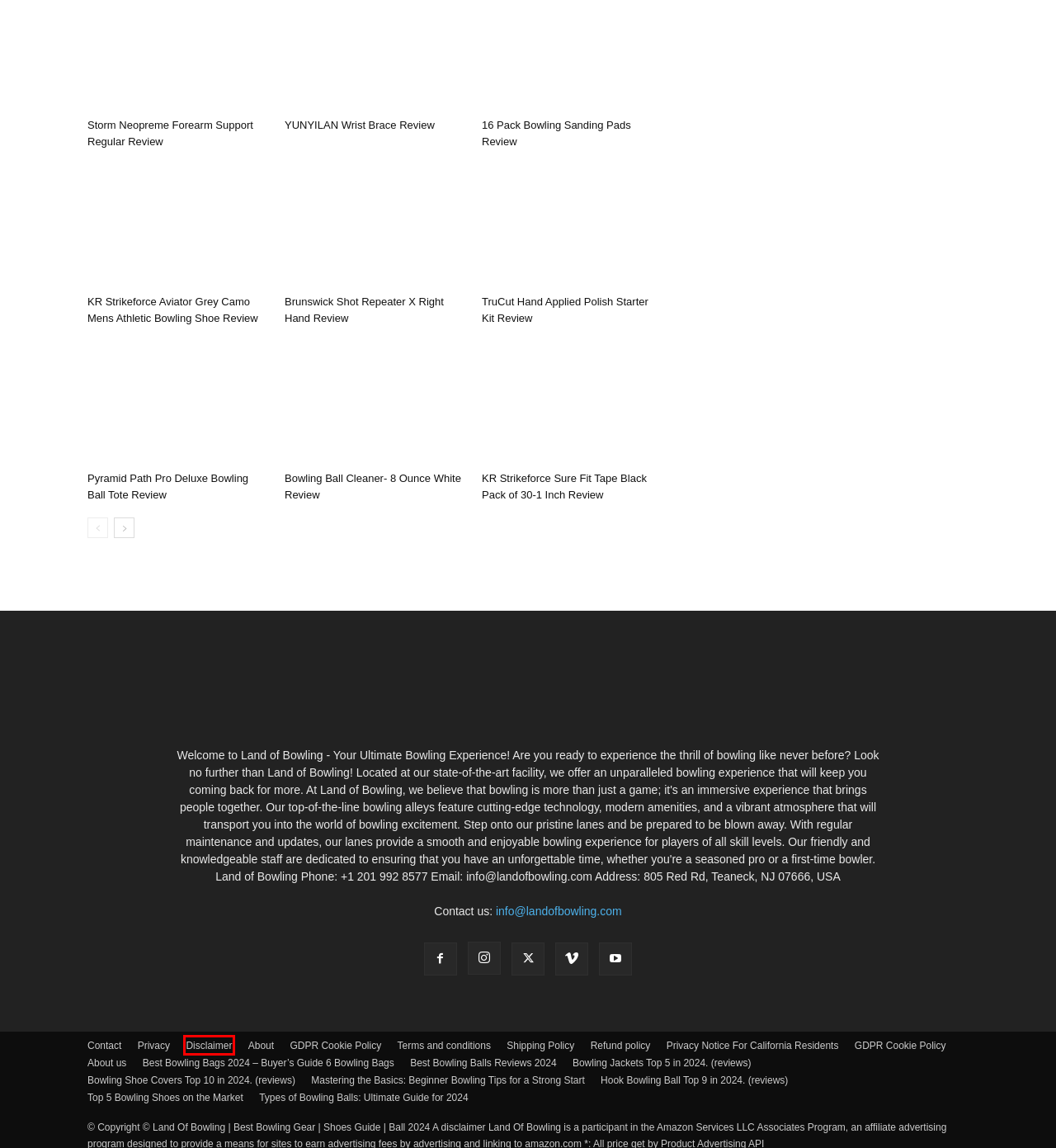You have a screenshot of a webpage with a red bounding box around an element. Choose the best matching webpage description that would appear after clicking the highlighted element. Here are the candidates:
A. Terms and conditions | Land of Bowling
B. Bowling Ball Cleaner- 8 Ounce White Review | Land of Bowling
C. KR Strikeforce Sure Fit Tape Black Pack of 30-1 Inch Review | Land of Bowling
D. Brunswick Shot Repeater X Right Hand Review | Land of Bowling
E. Shipping Policy | Land of Bowling
F. Privacy Notice For California Residents | Land of Bowling
G. Disclaimer | AMAZON DISCLOSURE | Land of Bowling
H. TruCut Hand Applied Polish Starter Kit Review | Land of Bowling

G